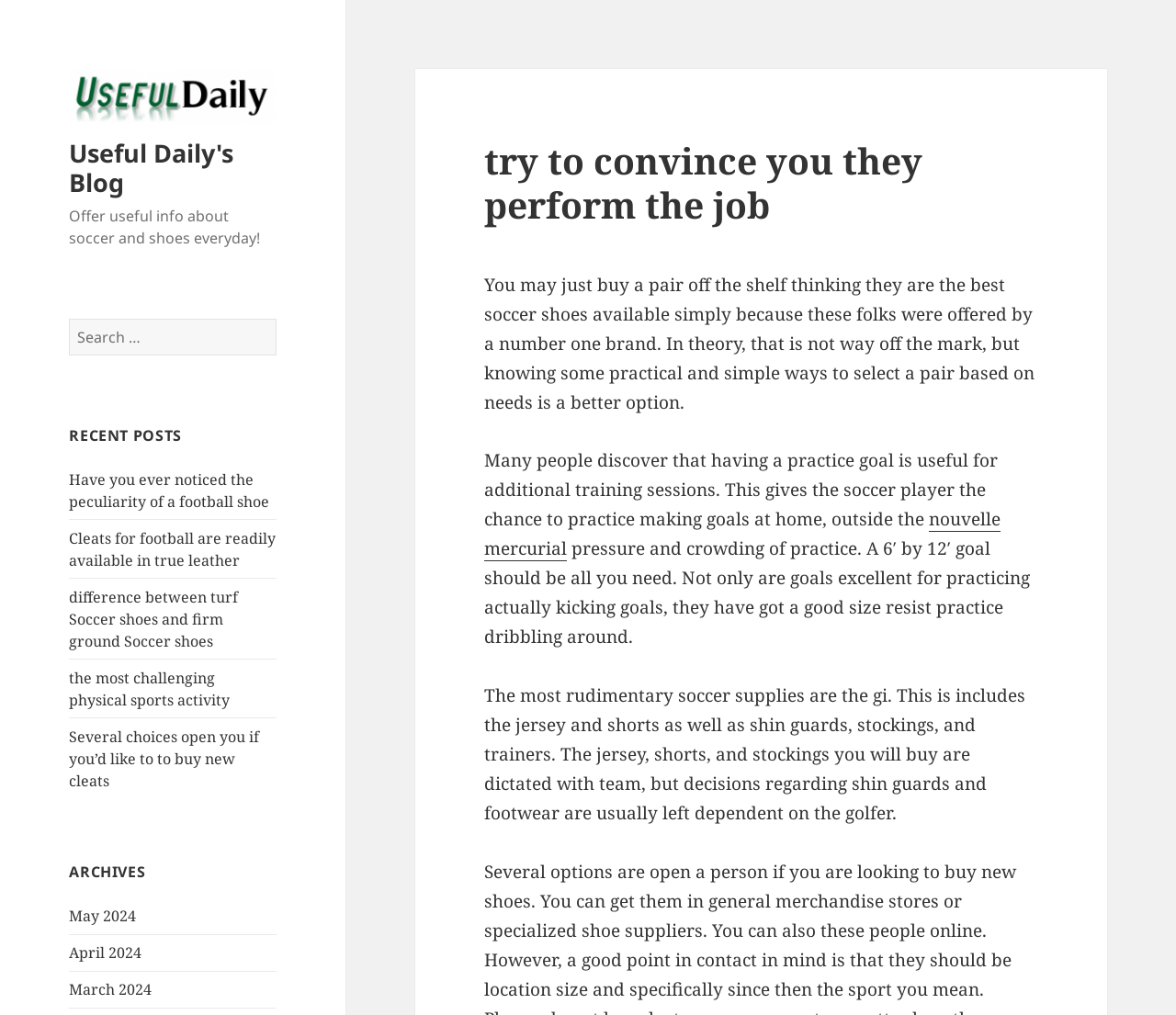Produce a meticulous description of the webpage.

The webpage is a blog titled "Useful Daily's Blog" with a focus on soccer and shoes. At the top, there is a link to the blog's title, accompanied by an image with the same name. Below this, there is a tagline that reads "Offer useful info about soccer and shoes everyday!".

To the right of the tagline, there is a search bar with a button labeled "Search" and a placeholder text "Search for:". The search bar is positioned slightly above the middle of the page.

Below the search bar, there is a section titled "RECENT POSTS" that lists five links to recent blog posts. The posts have titles such as "Have you ever noticed the peculiarity of a football shoe" and "difference between turf Soccer shoes and firm ground Soccer shoes".

Further down the page, there is a section titled "ARCHIVES" that lists three links to monthly archives, namely May 2024, April 2024, and March 2024.

On the right side of the page, there is a header section that contains a heading "try to convince you they perform the job" and three paragraphs of text. The text discusses the importance of selecting the right soccer shoes and the benefits of having a practice goal. There is also a link to "nouvelle mercurial" within the text.

Throughout the page, there are a total of seven links to blog posts, three links to monthly archives, and one search bar with a button. There are also several paragraphs of text and a few headings that organize the content.